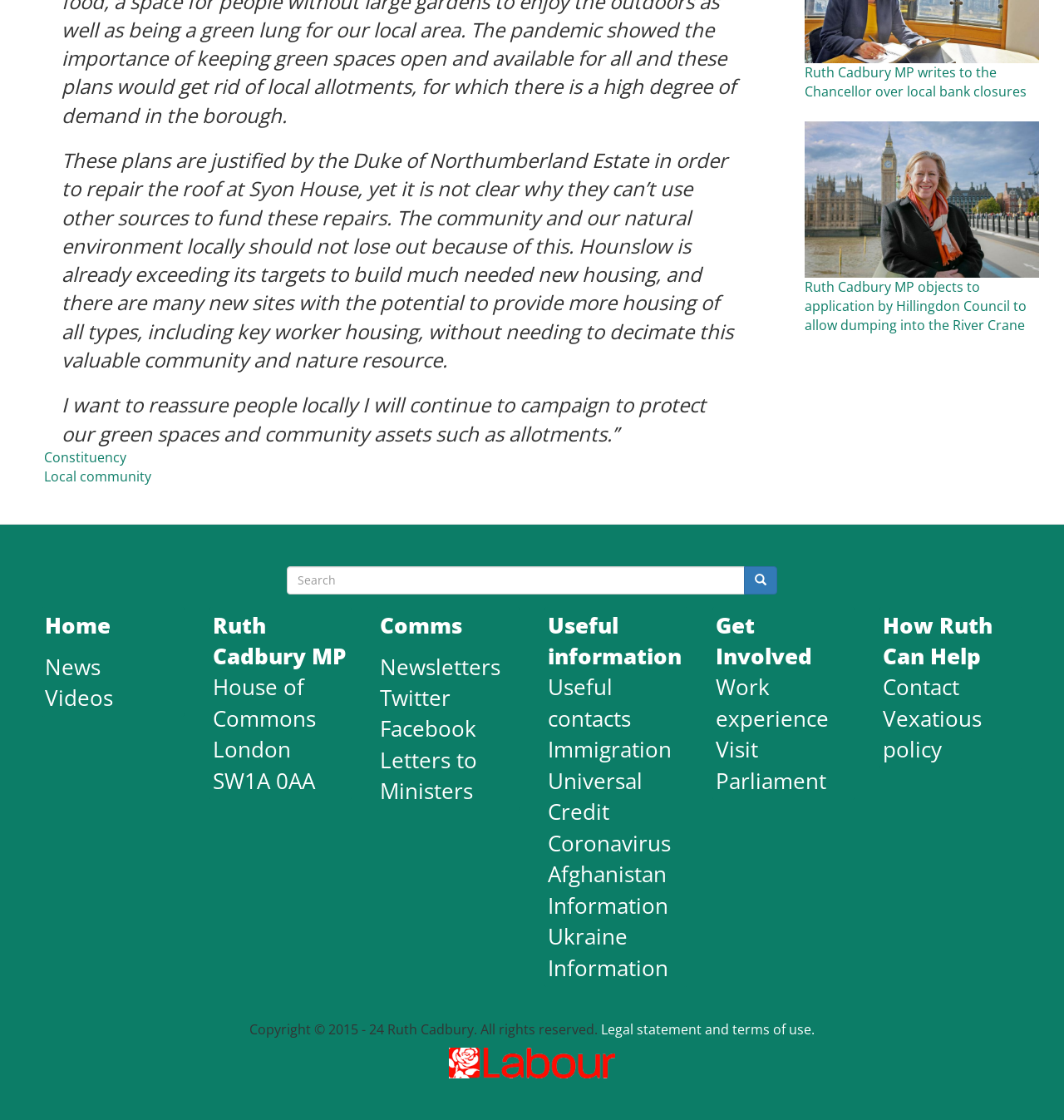What is the name of the MP mentioned on the webpage?
Can you provide a detailed and comprehensive answer to the question?

The webpage mentions the name 'Ruth Cadbury MP' in multiple places, including the top-left corner and in the text 'Ruth Cadbury MP writes to the Chancellor over local bank closures'.